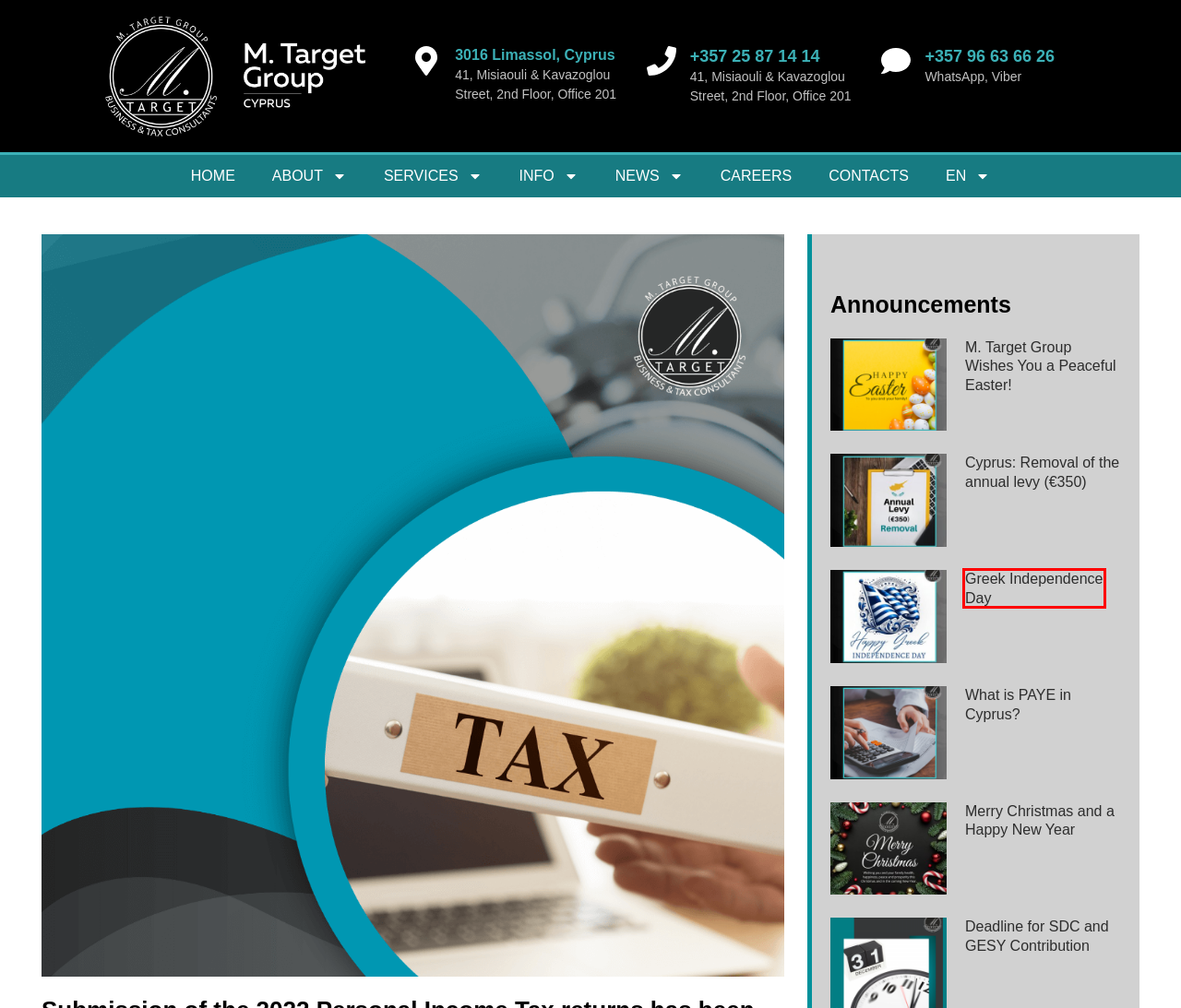A screenshot of a webpage is given, marked with a red bounding box around a UI element. Please select the most appropriate webpage description that fits the new page after clicking the highlighted element. Here are the candidates:
A. Services - M Target
B. What is PAYE in Cyprus? - M Target
C. Cyprus: Removal of the annual levy (€350) - M Target
D. Home - M Target
E. M. Target Group Wishes You a Peaceful Easter! - M Target
F. Greek Independence Day - M Target
G. Contacts - M Target
H. Merry Christmas and a Happy New Year - M Target

F